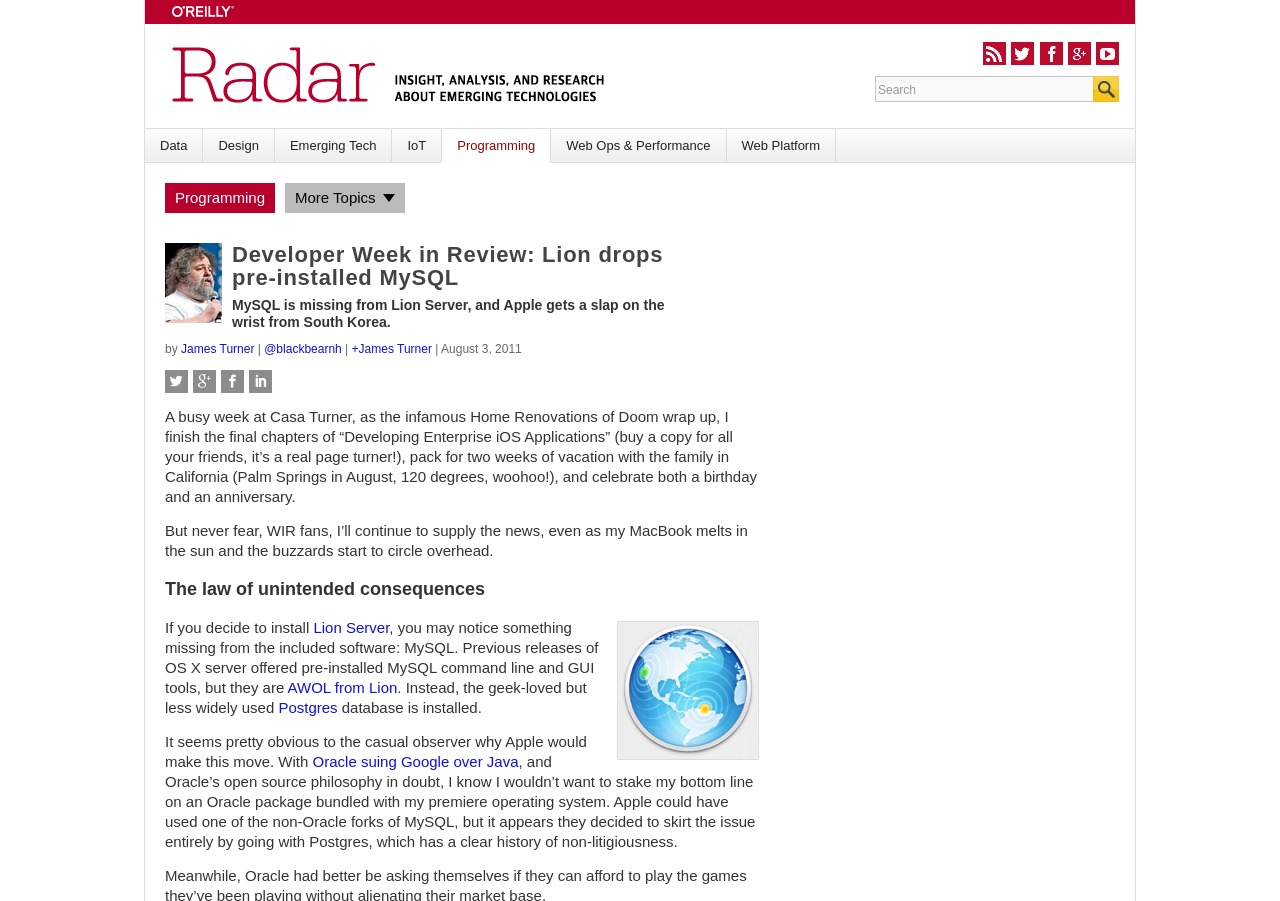Specify the bounding box coordinates of the element's region that should be clicked to achieve the following instruction: "Read the article by James Turner". The bounding box coordinates consist of four float numbers between 0 and 1, in the format [left, top, right, bottom].

[0.141, 0.38, 0.199, 0.395]